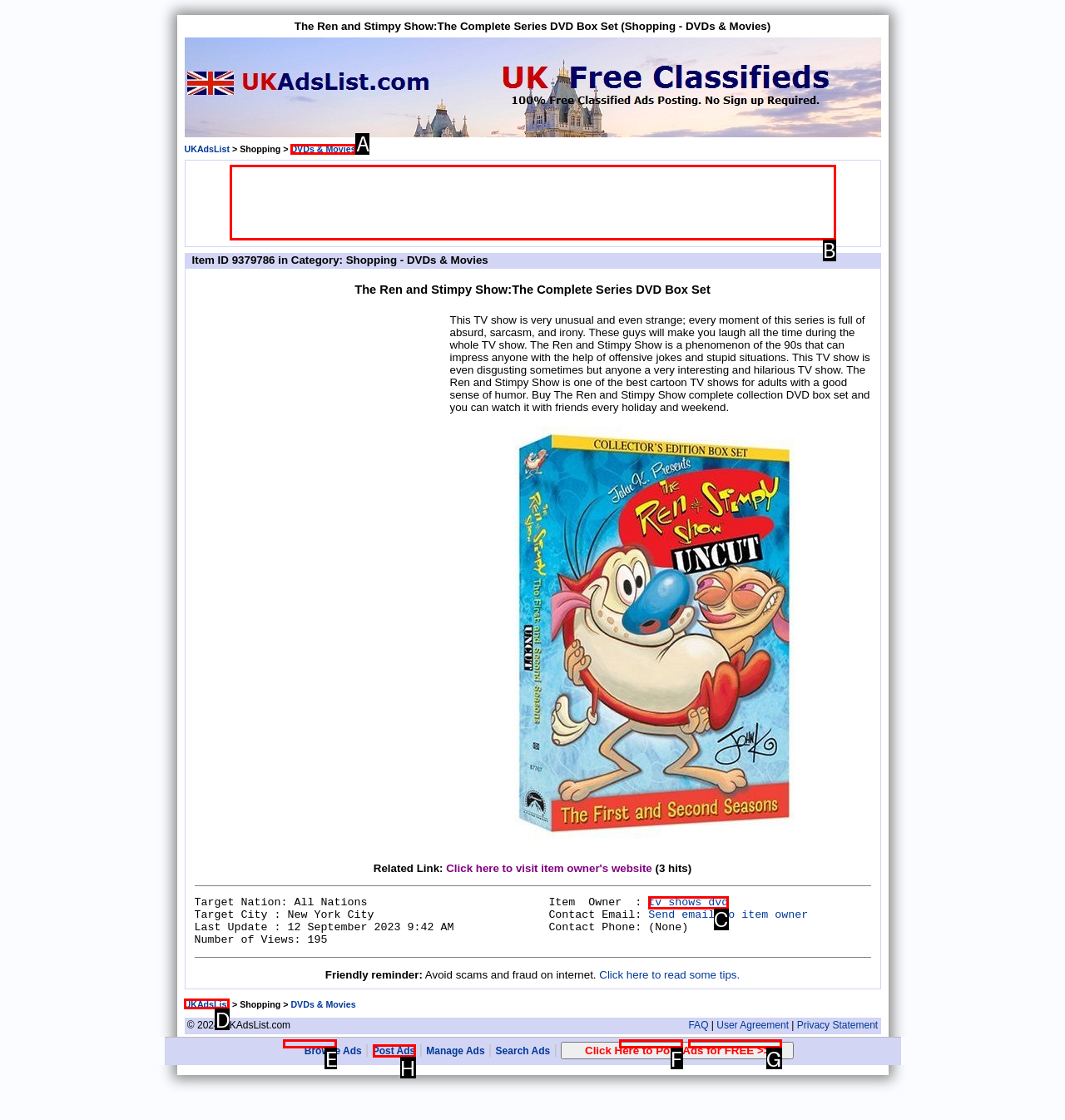Please identify the correct UI element to click for the task: Click on the link to post ads Respond with the letter of the appropriate option.

H